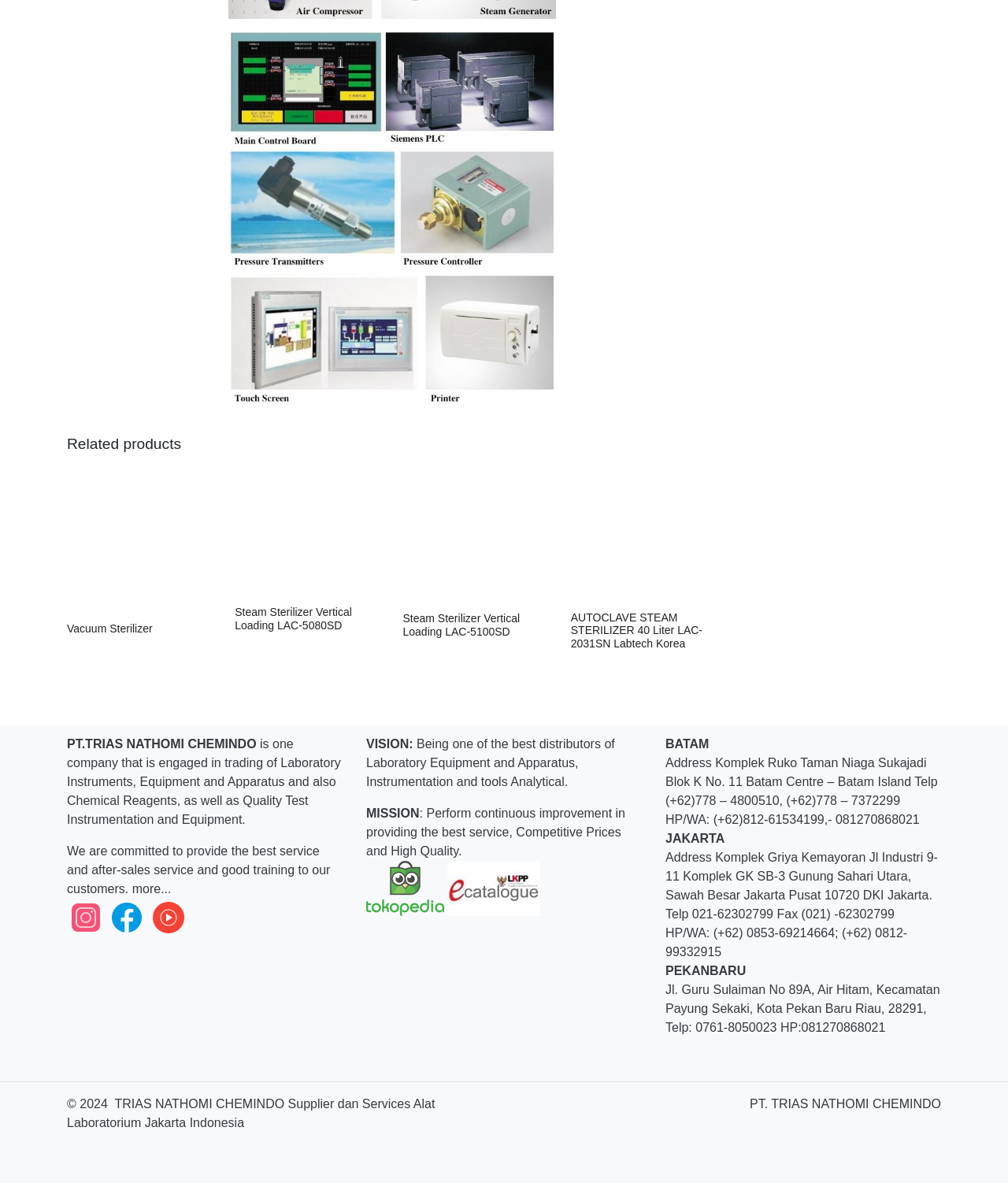Determine the bounding box coordinates for the clickable element to execute this instruction: "Click on 'more...' to read more about the company". Provide the coordinates as four float numbers between 0 and 1, i.e., [left, top, right, bottom].

[0.128, 0.746, 0.17, 0.757]